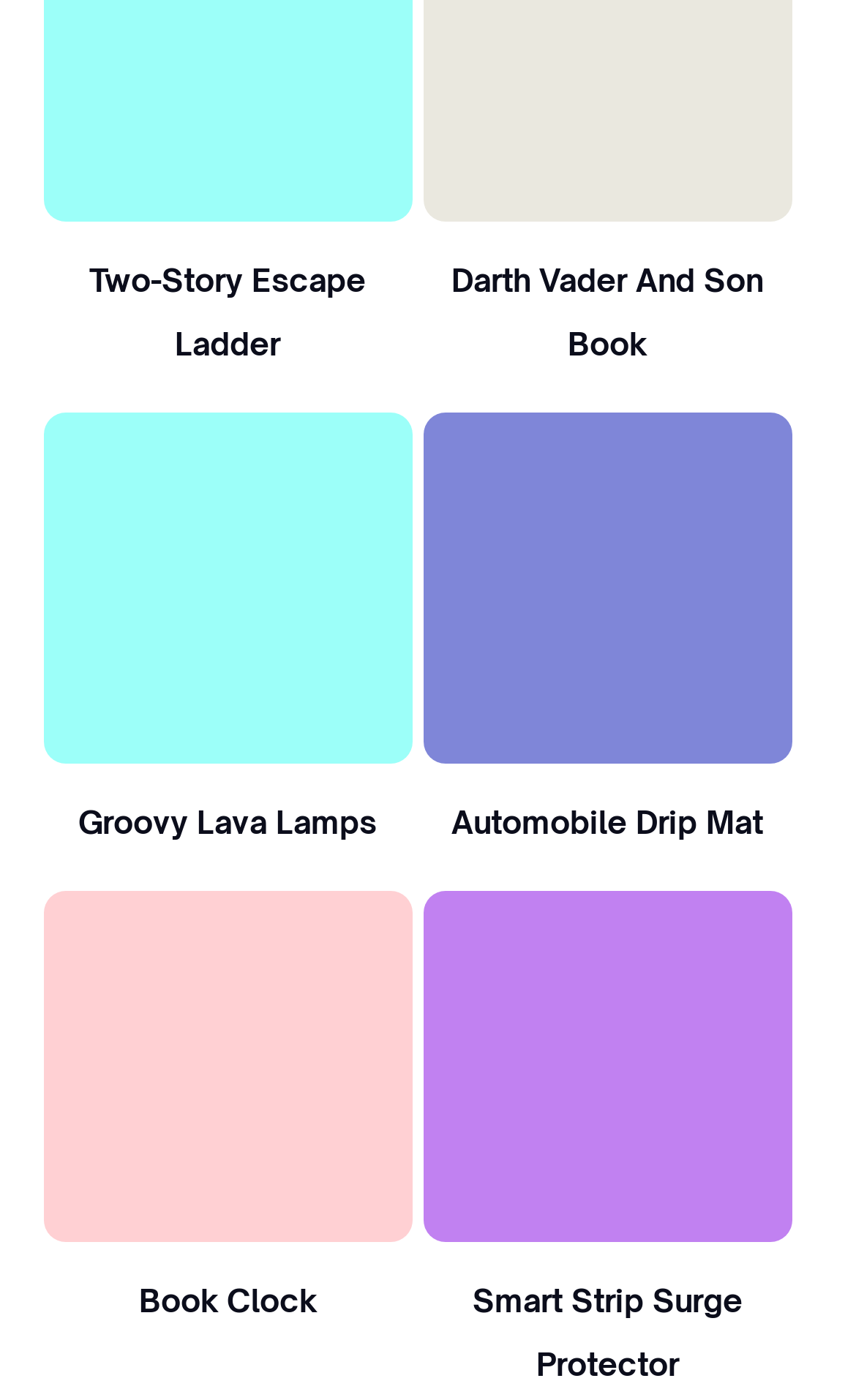Using the given element description, provide the bounding box coordinates (top-left x, top-left y, bottom-right x, bottom-right y) for the corresponding UI element in the screenshot: Smart Strip Surge Protector

[0.552, 0.906, 0.867, 0.991]